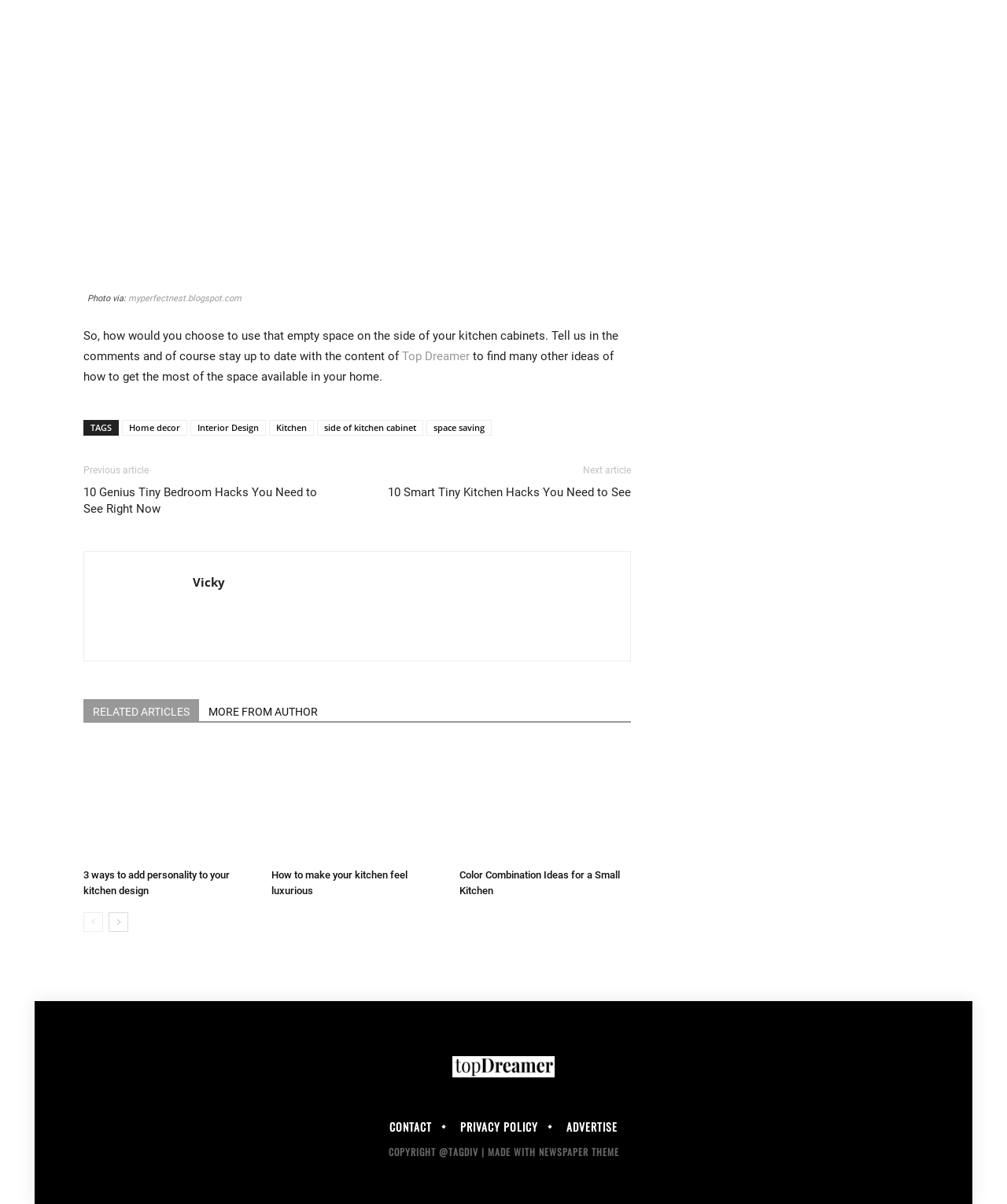What is the name of the author?
Please provide a detailed and comprehensive answer to the question.

In the footer section of the webpage, I found a link with the text 'Vicky', which is likely the name of the author.